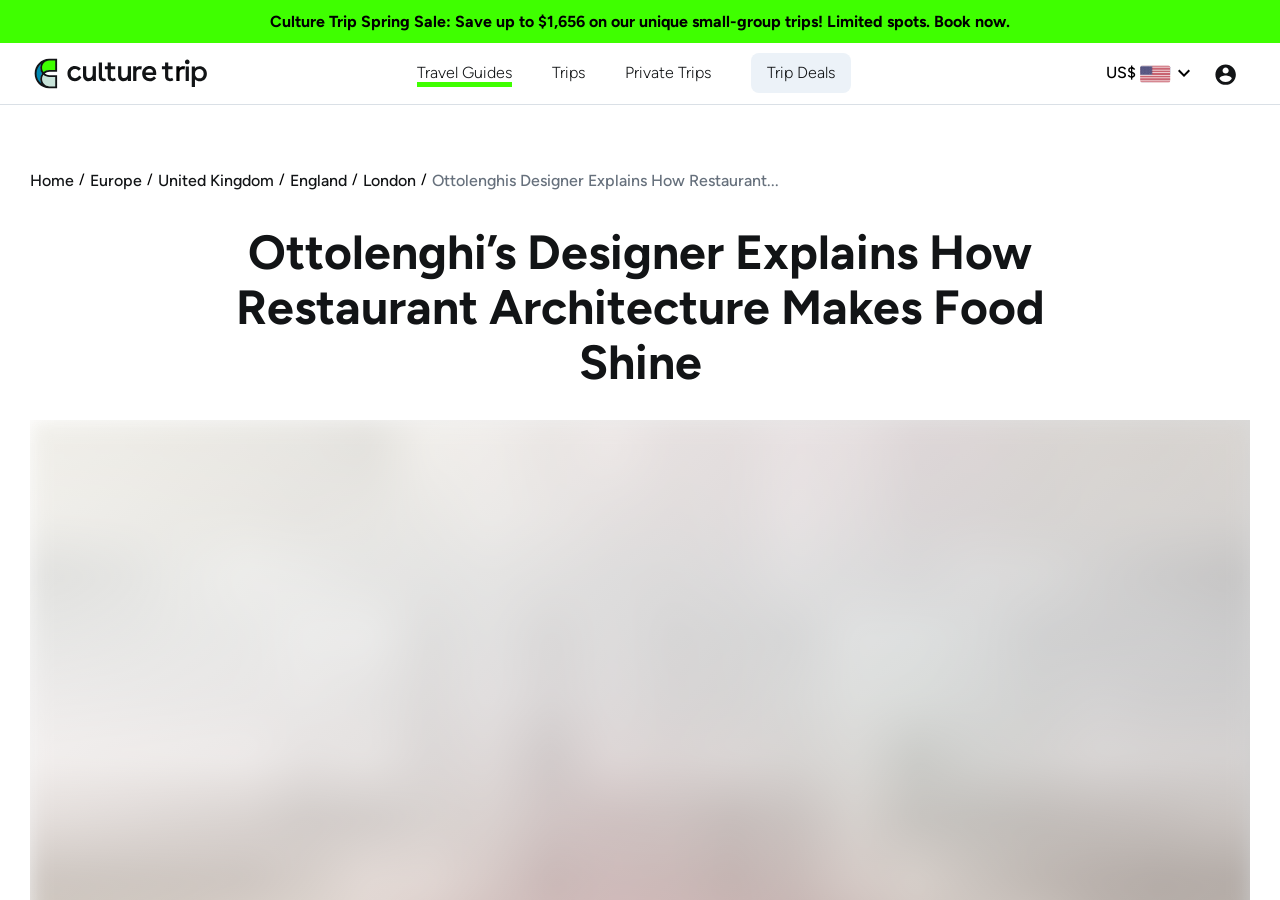Summarize the contents and layout of the webpage in detail.

The webpage is about an interview with Alex Meitlis, the designer behind Yotam Ottolenghi's newest venture ROVI, as indicated by the meta description. 

At the top left corner, there is a link to "Culture Trip Spring Sale" with a promotional message. Next to it, on the same horizontal line, is the Culture Trip logo, which is an image. 

On the top navigation bar, there are several links, including "Travel Guides", "Trips", "Private Trips", and "Trip Deals", arranged from left to right. 

To the right of these links, there is a currency indicator, consisting of the text "US$" and a currency icon image. 

At the top right corner, there is a button labeled "Name" with an image. 

Below the top navigation bar, there is a secondary navigation bar with links to "Home", "Europe", "United Kingdom", "England", "London", and the current article "Ottolenghi’s Designer Explains How Restaurant Architecture Makes Food Shine". 

The main content of the webpage is headed by a title "Ottolenghi’s Designer Explains How Restaurant Architecture Makes Food Shine", which is a heading element.